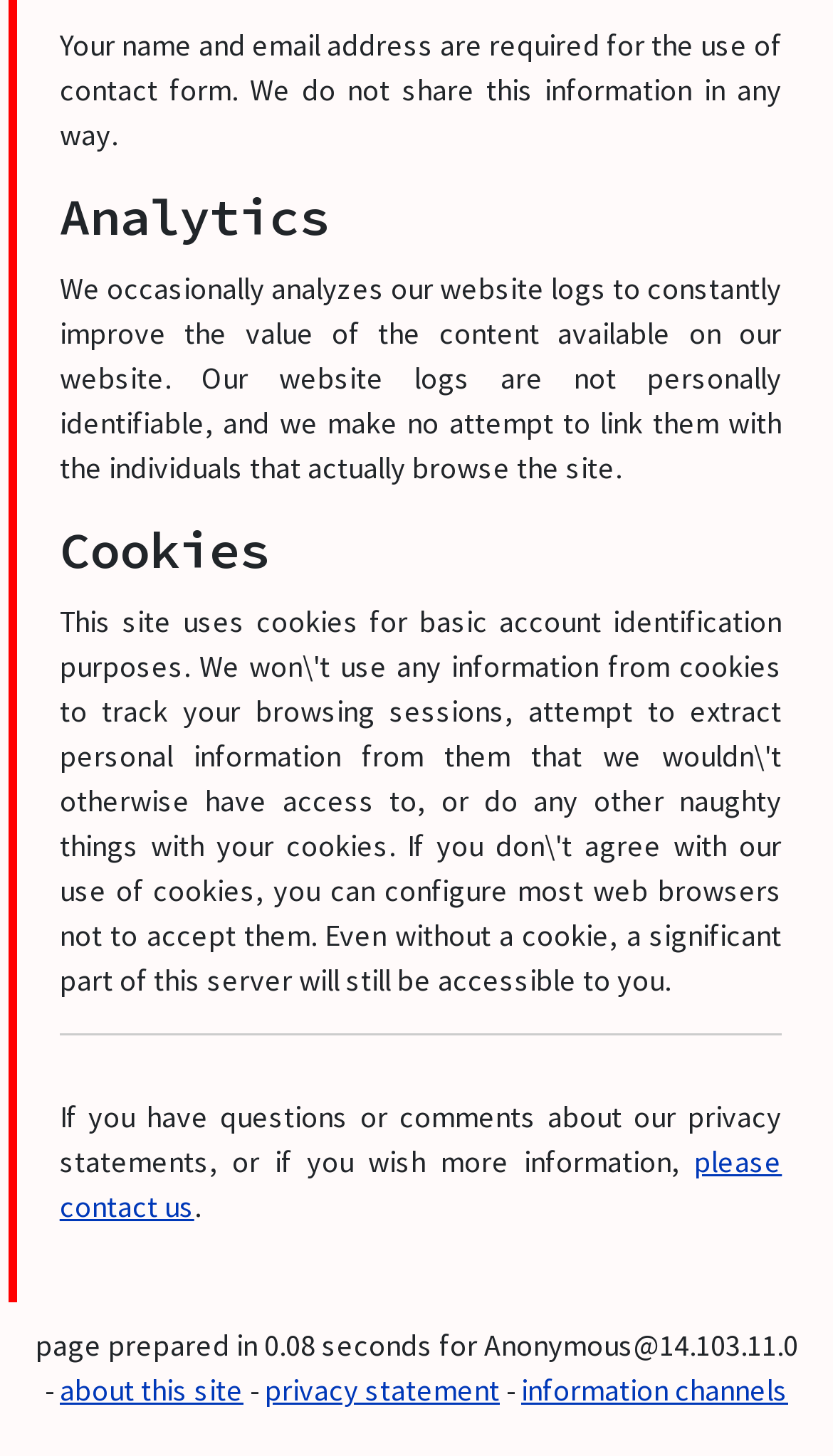Given the element description, predict the bounding box coordinates in the format (top-left x, top-left y, bottom-right x, bottom-right y), using floating point numbers between 0 and 1: privacy statement

[0.318, 0.941, 0.6, 0.968]